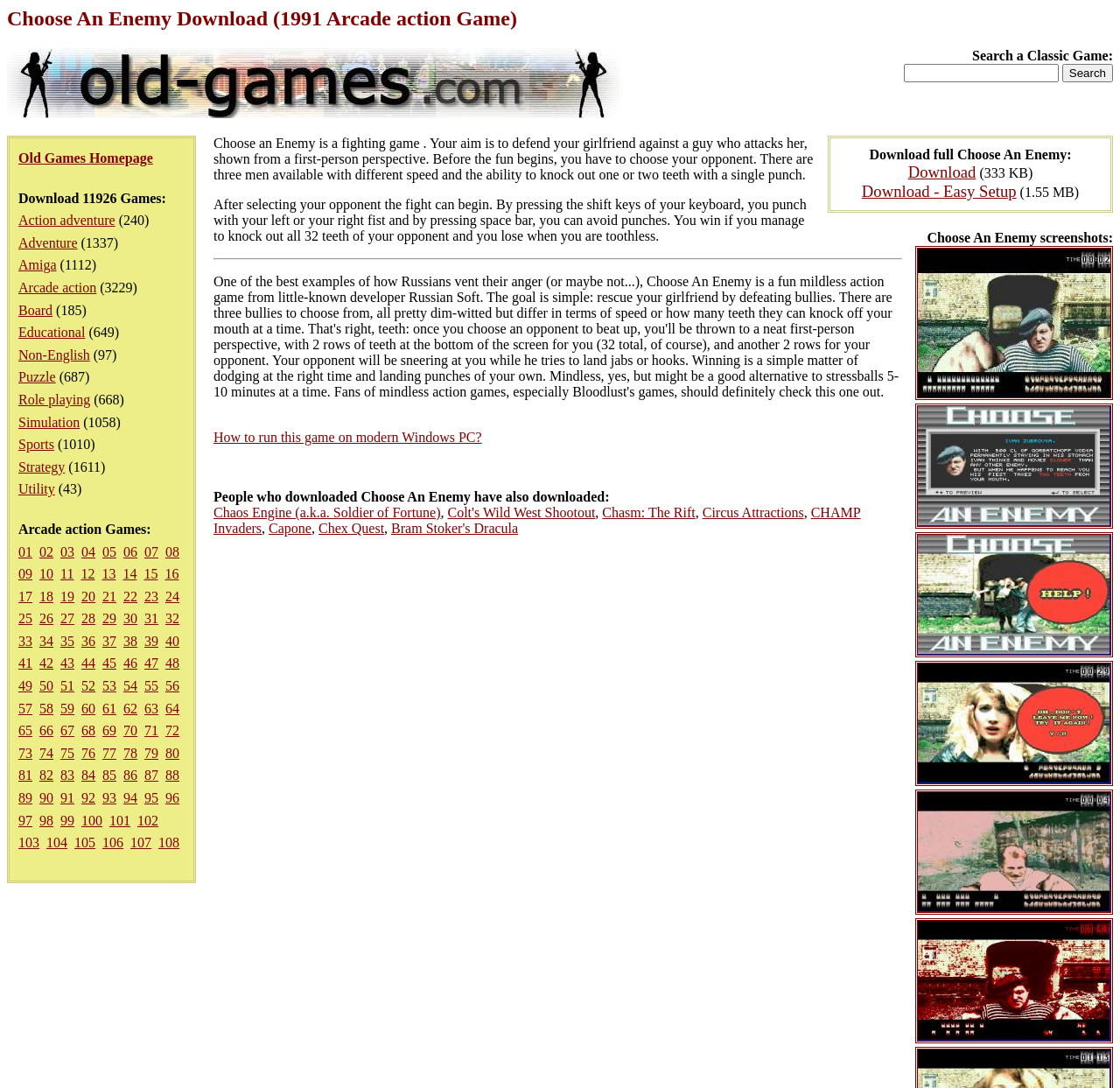Respond with a single word or phrase to the following question:
What is the theme of the games listed?

Classic games